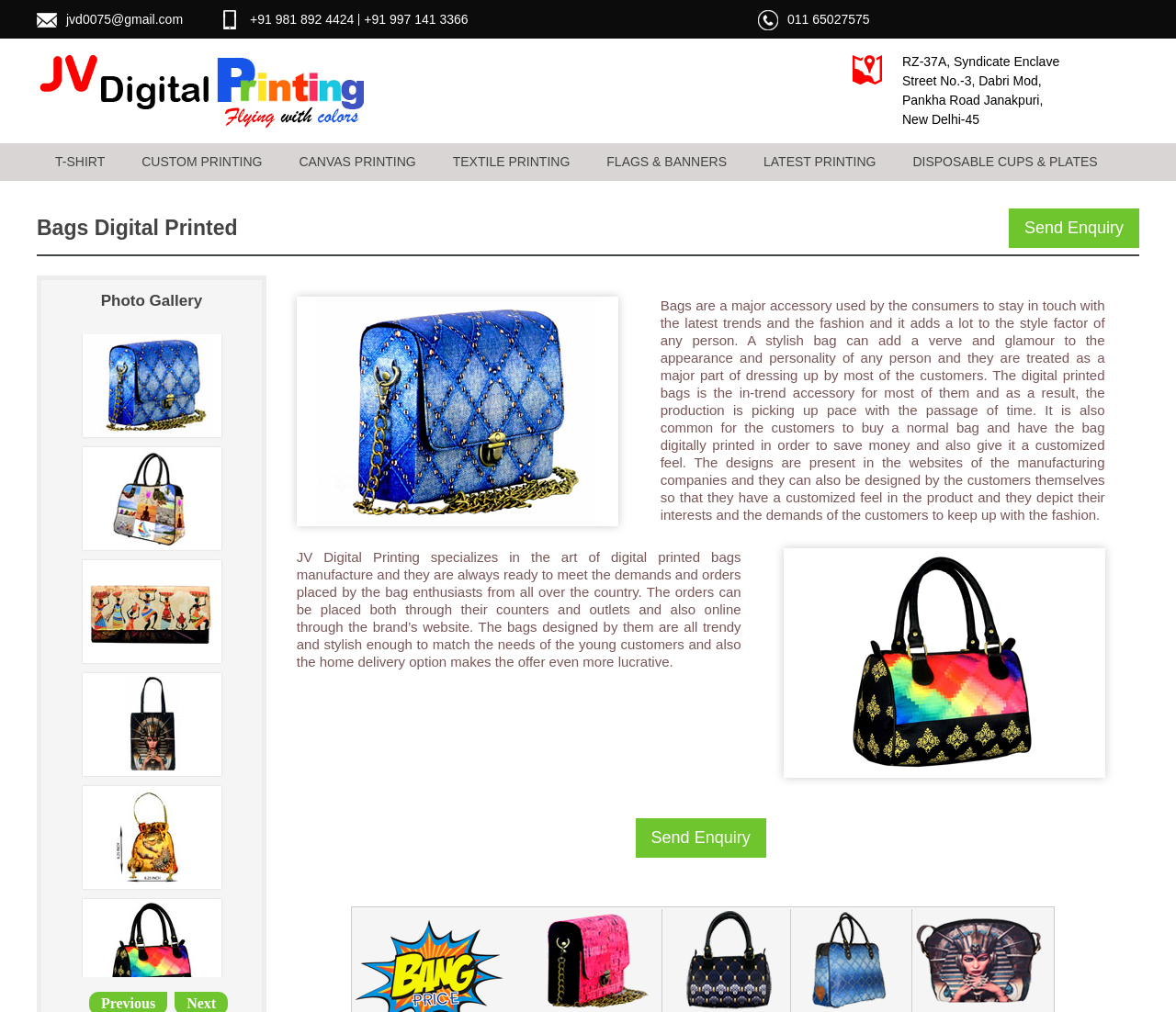What is the company's email address?
Please give a detailed and elaborate answer to the question based on the image.

The company's email address can be found at the top of the webpage, where the contact information is listed. It is 'jvd0075@gmail.com'.